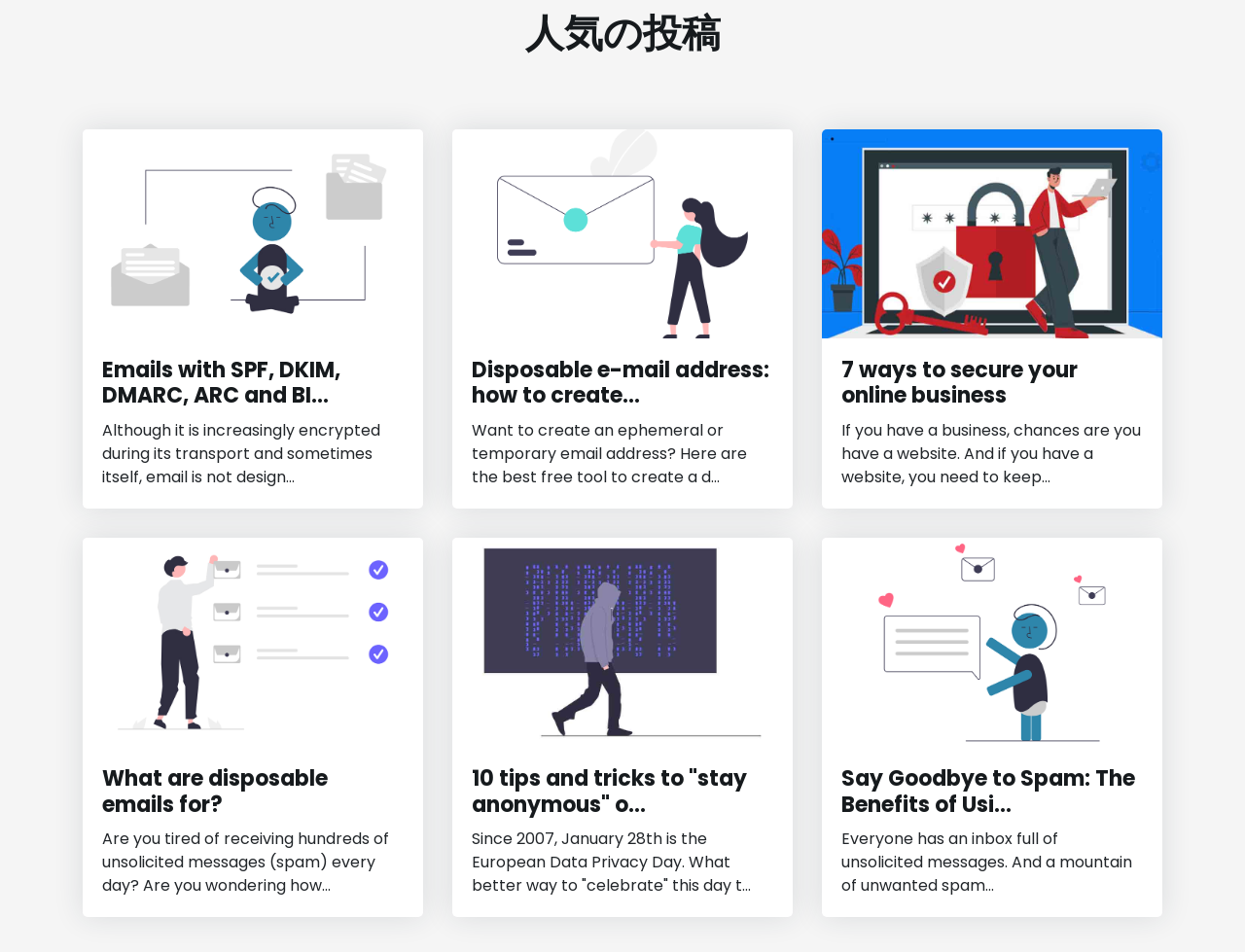Please answer the following question using a single word or phrase: 
What is the purpose of disposable email addresses?

To avoid spam